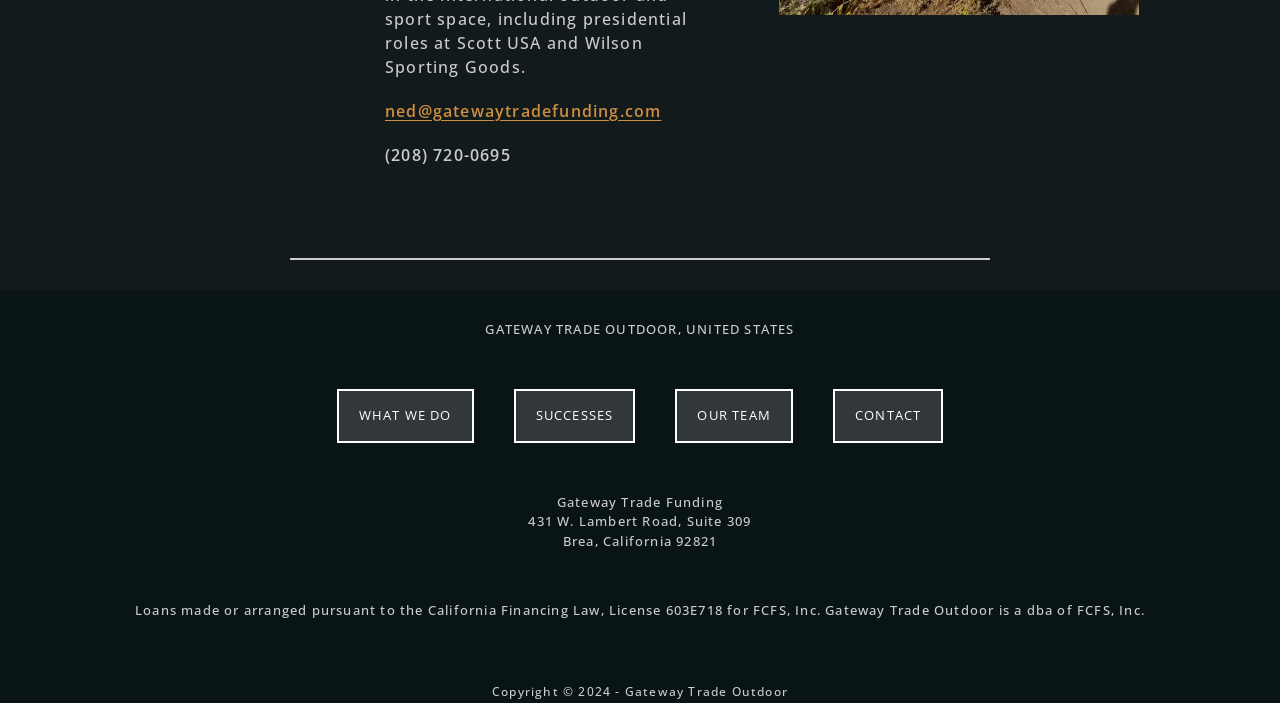Determine the bounding box of the UI element mentioned here: "WHAT WE DO". The coordinates must be in the format [left, top, right, bottom] with values ranging from 0 to 1.

[0.263, 0.554, 0.37, 0.63]